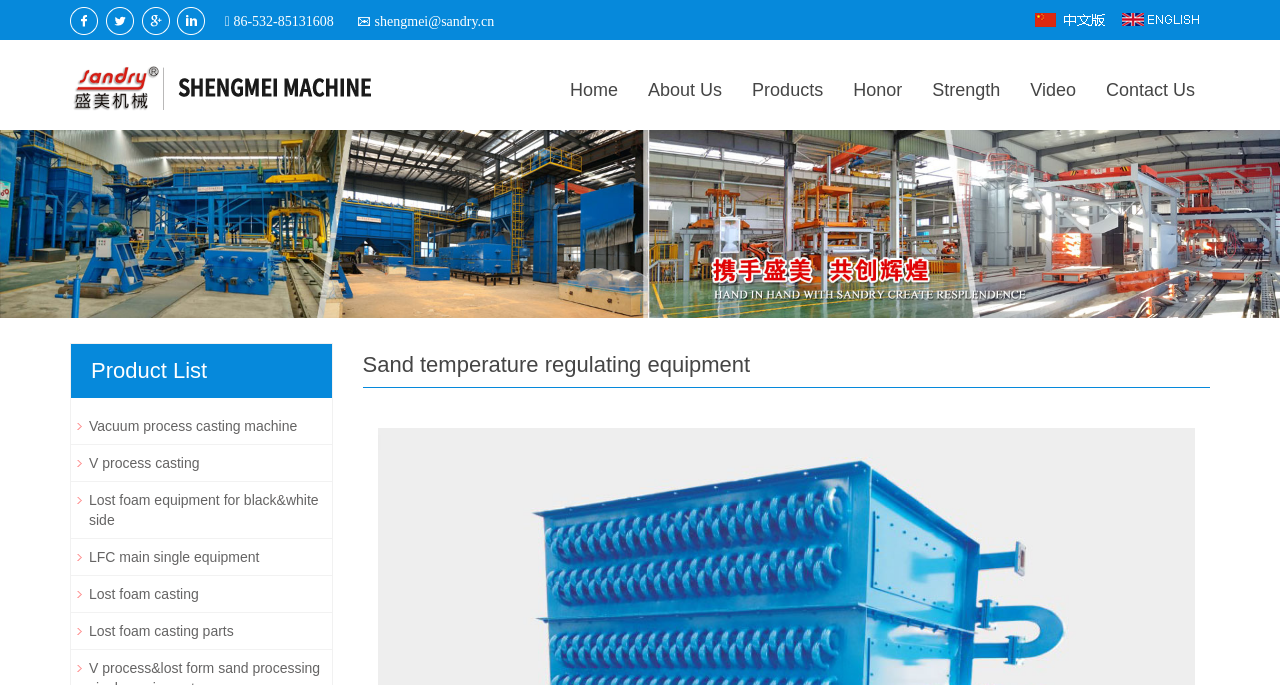Locate and extract the text of the main heading on the webpage.

Sand temperature regulating equipment